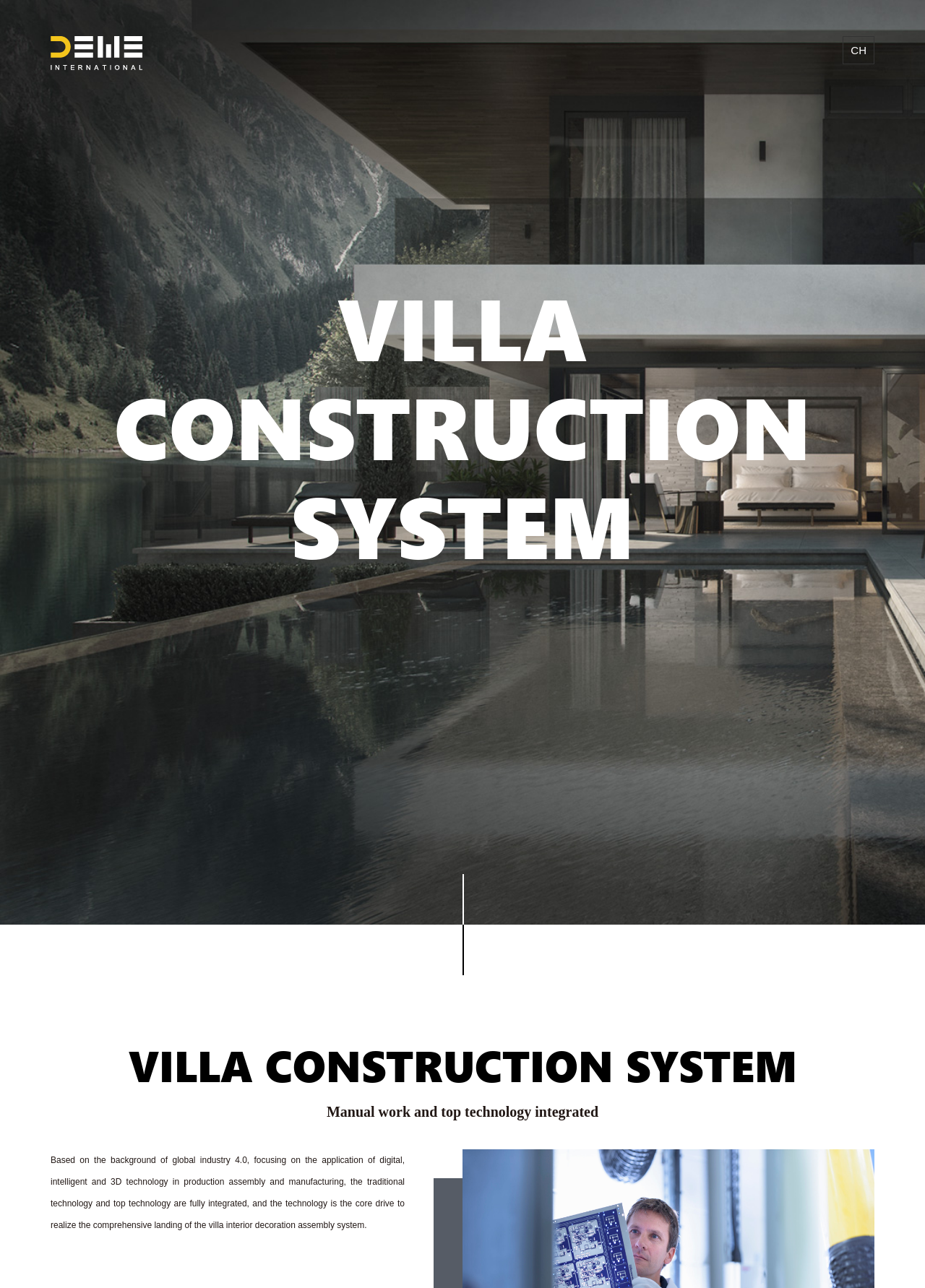What is the purpose of the 'SEND' button?
Please utilize the information in the image to give a detailed response to the question.

I looked at the link element labeled 'SEND' and its position in the contact form, and inferred that its purpose is to send the contact information entered in the textboxes.